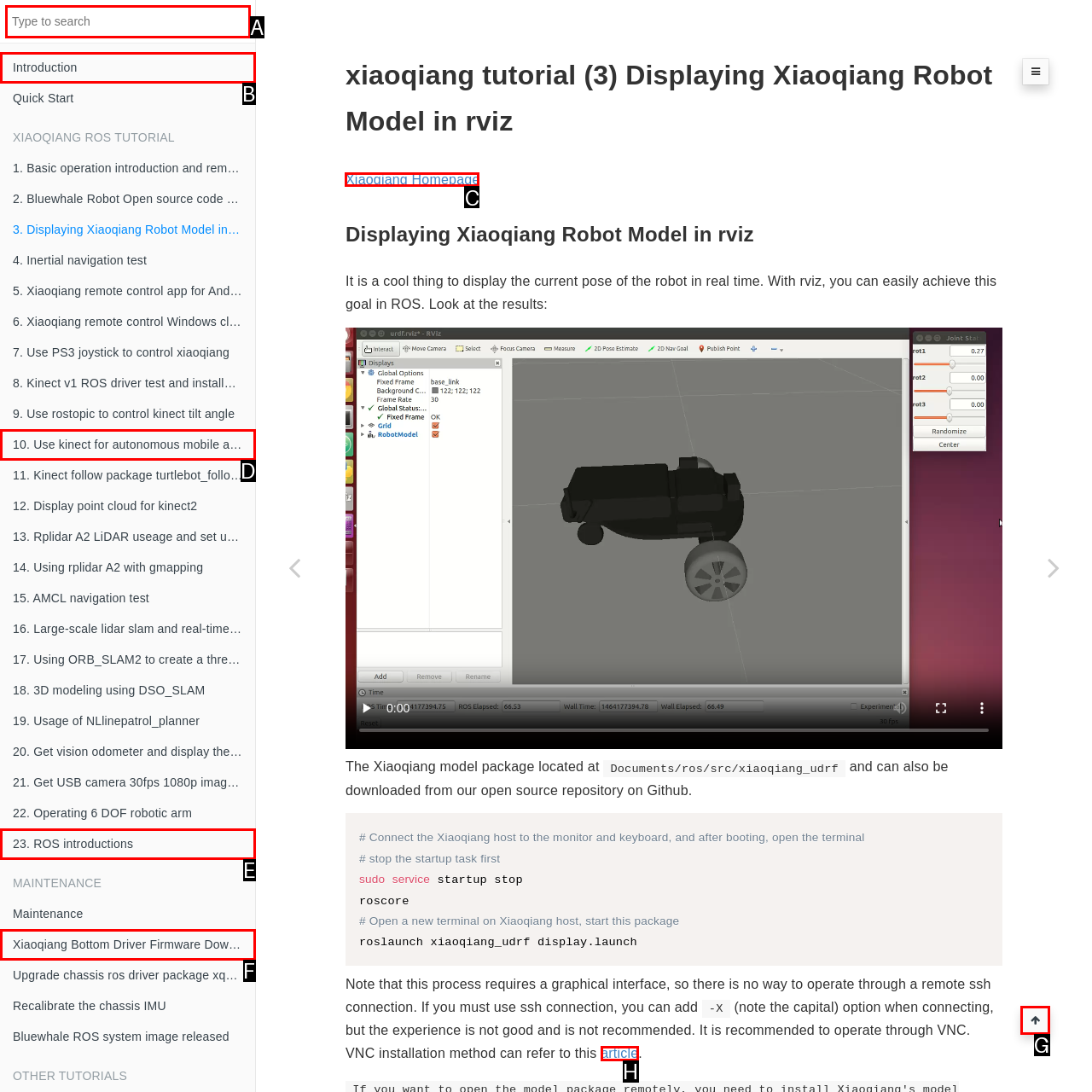Determine the letter of the element to click to accomplish this task: Click on Xiaoqiang Homepage. Respond with the letter.

C